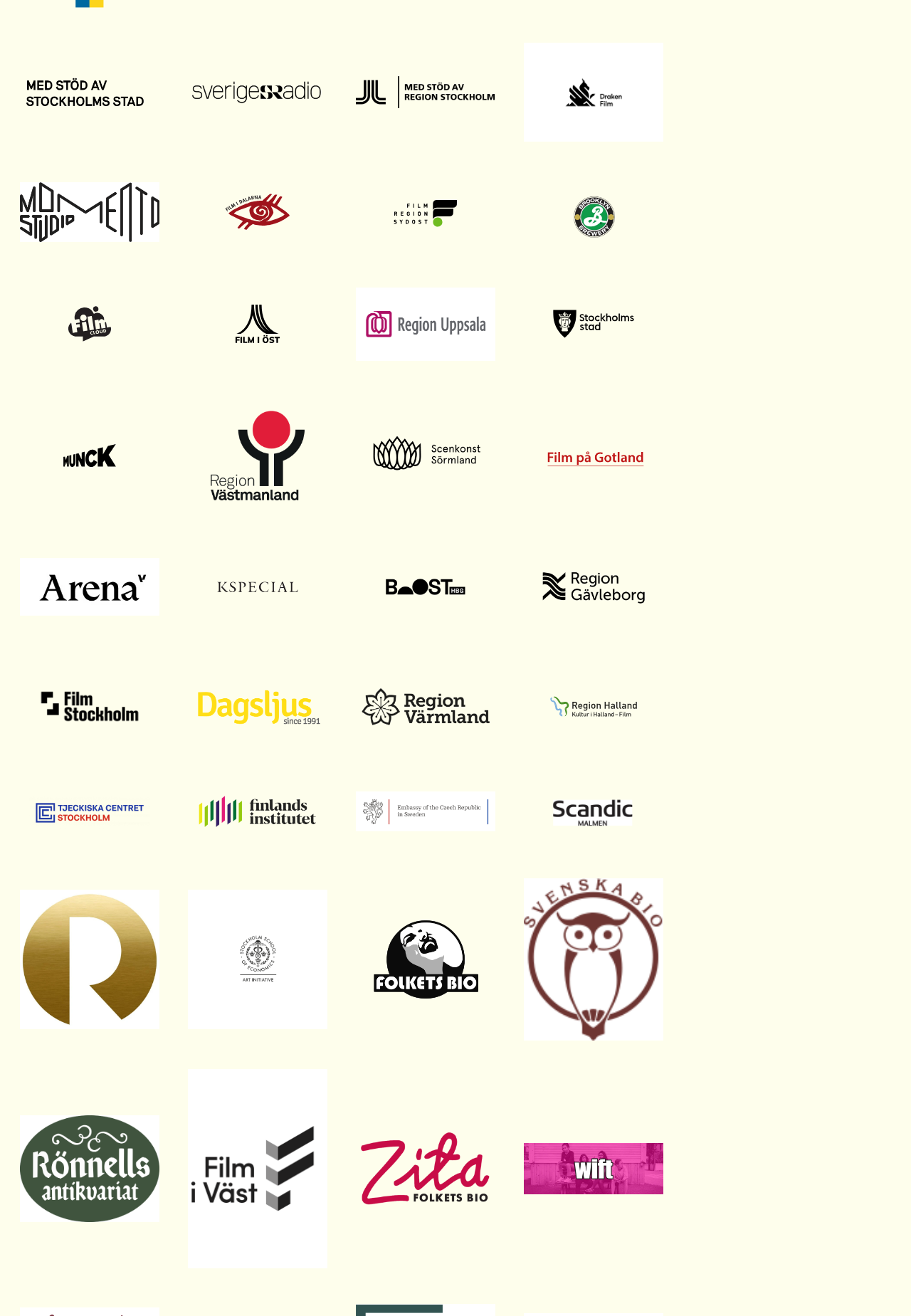Given the description title="40 Wift", predict the bounding box coordinates of the UI element. Ensure the coordinates are in the format (top-left x, top-left y, bottom-right x, bottom-right y) and all values are between 0 and 1.

[0.566, 0.806, 0.738, 0.97]